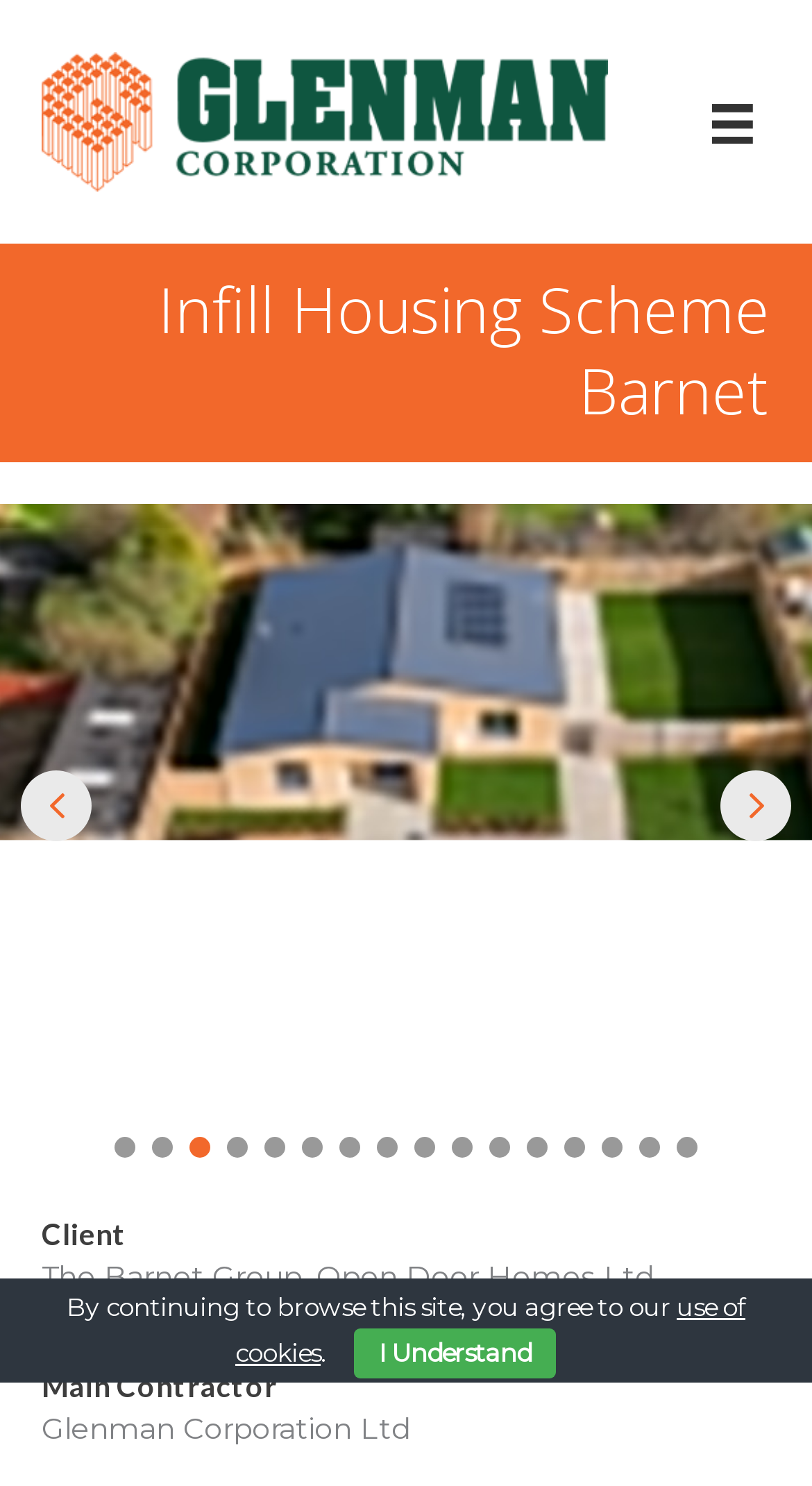Can you specify the bounding box coordinates of the area that needs to be clicked to fulfill the following instruction: "View Slide 1"?

[0.141, 0.765, 0.167, 0.779]